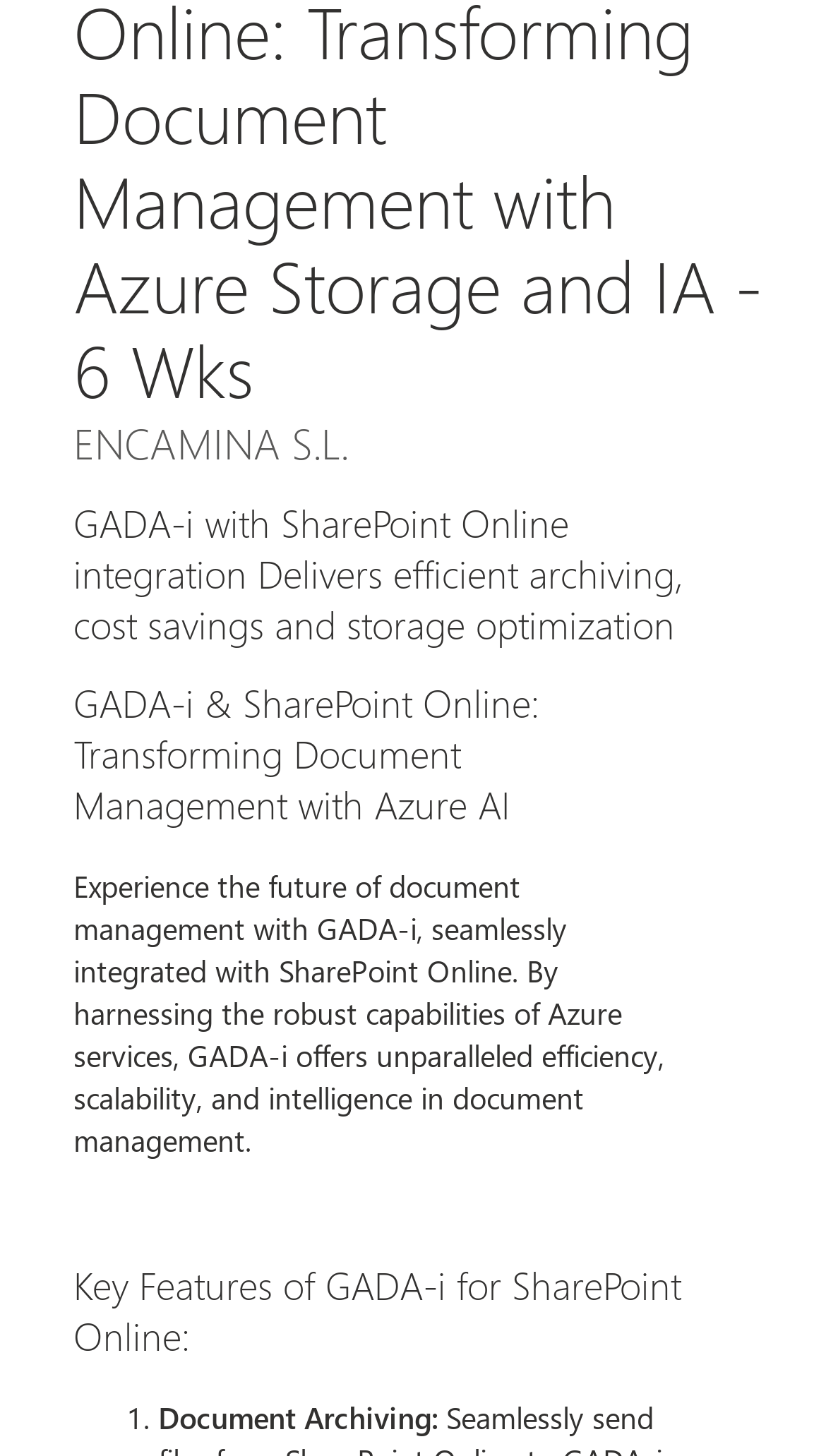Find the bounding box coordinates for the element described here: "aria-label="Twitter Clean"".

None